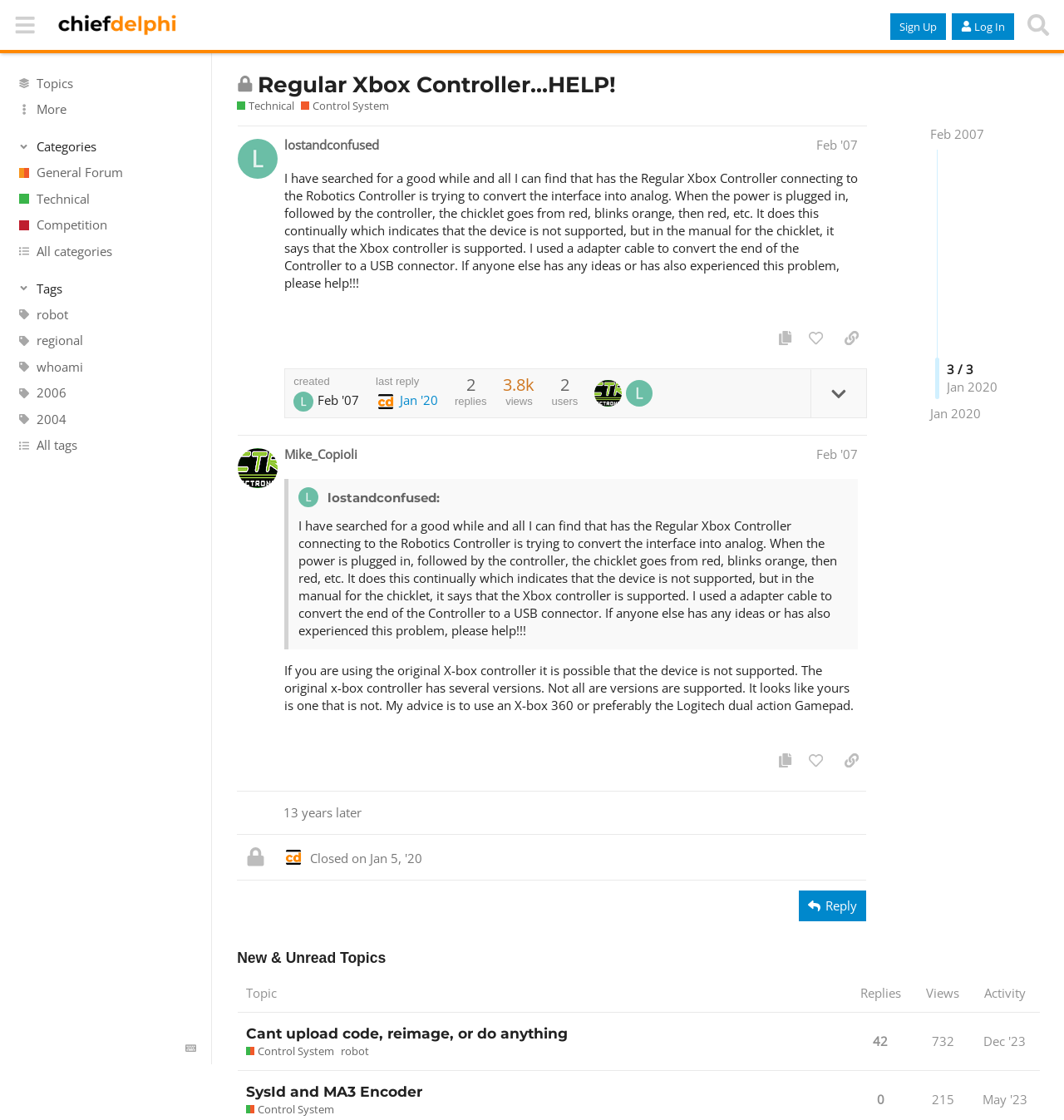Please determine the bounding box coordinates for the element that should be clicked to follow these instructions: "Copy the contents of the first post".

[0.723, 0.29, 0.752, 0.314]